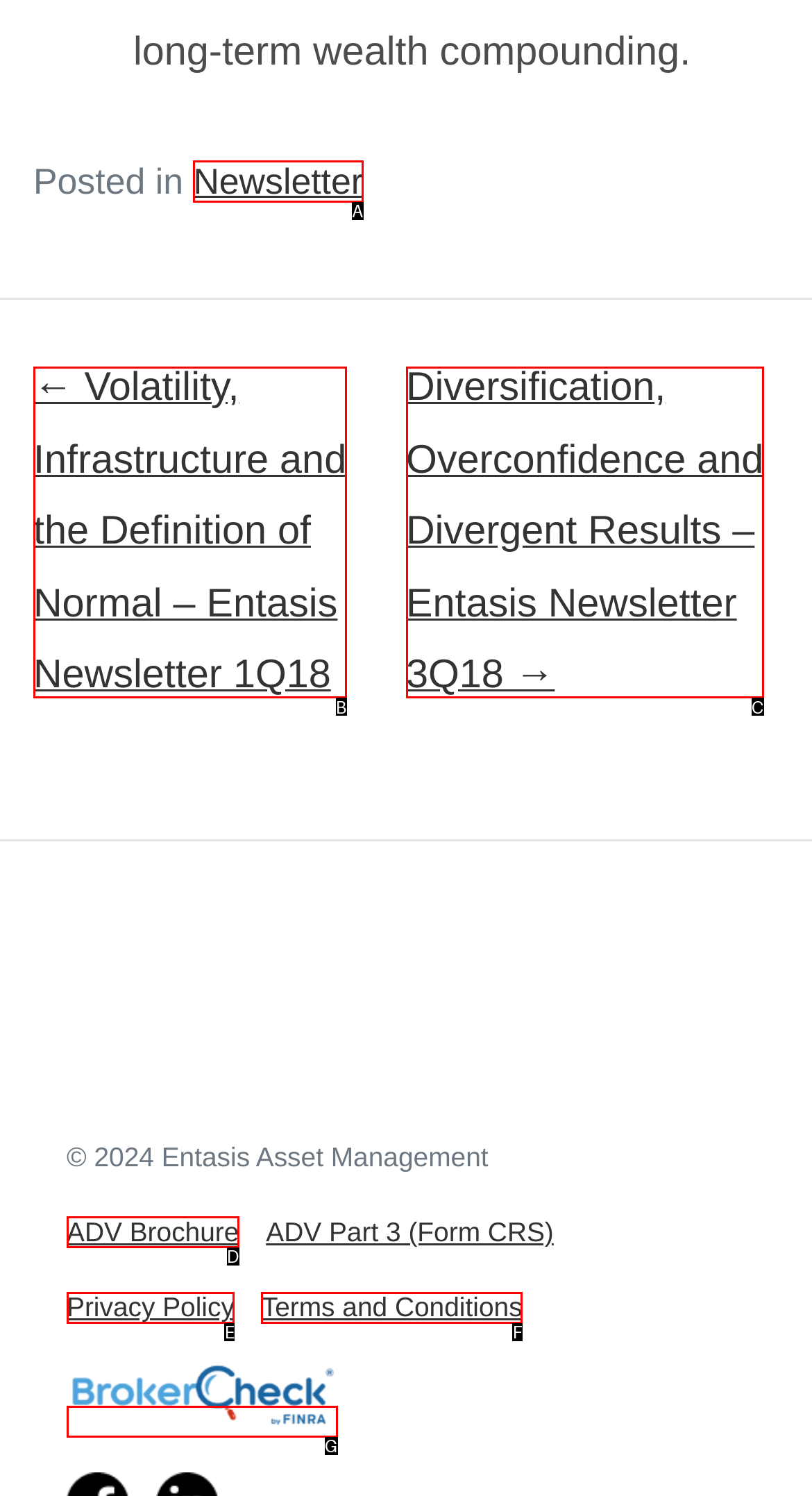Given the description: Newsletter, pick the option that matches best and answer with the corresponding letter directly.

A